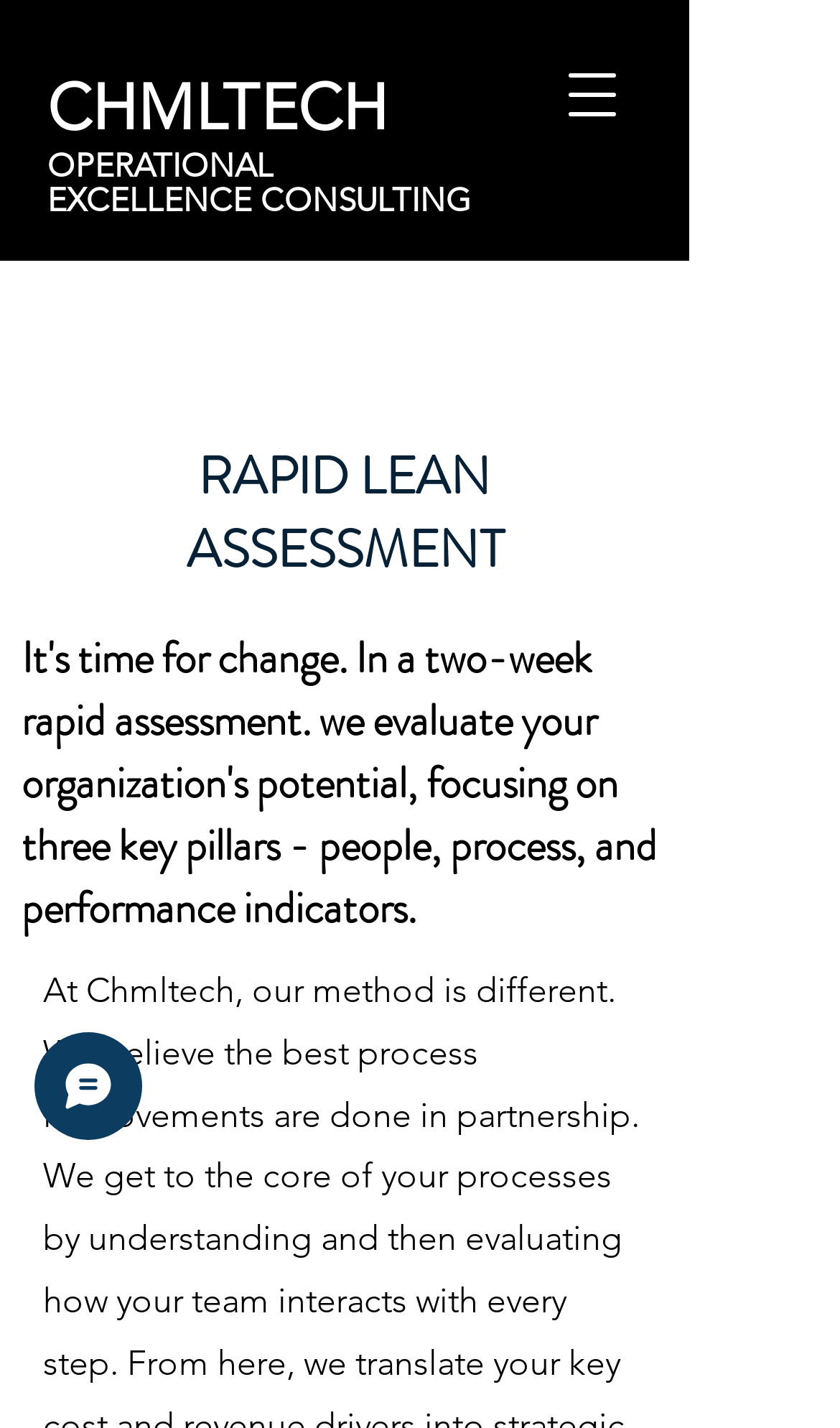Extract the primary headline from the webpage and present its text.

RAPID LEAN ASSESSMENT